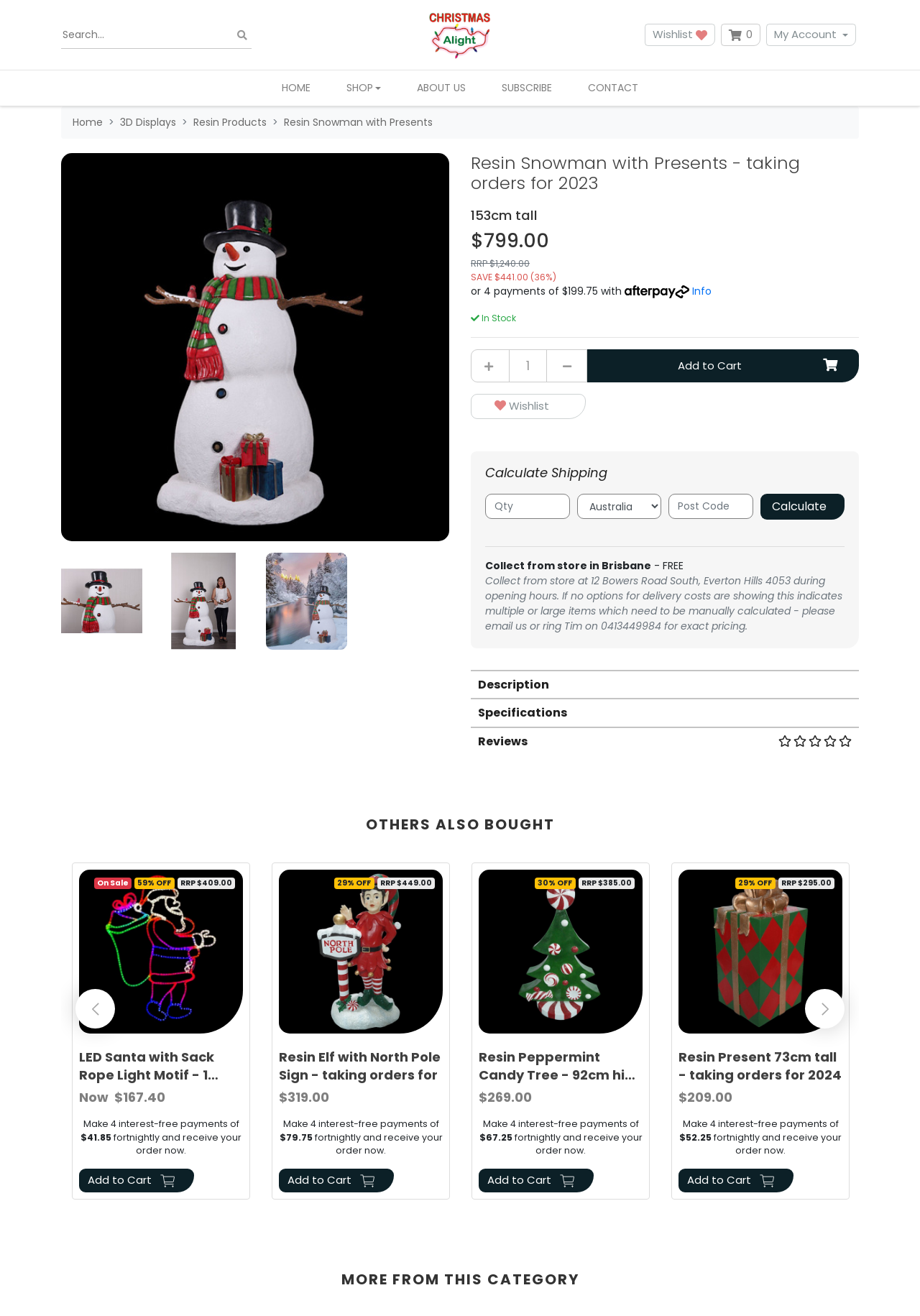How many payment options are available?
Analyze the screenshot and provide a detailed answer to the question.

The payment options can be found in the 'Product purchase form' section, which is located in the 'Products information' section. The text content of this section mentions 'or 4 payments of $199.75 with'.